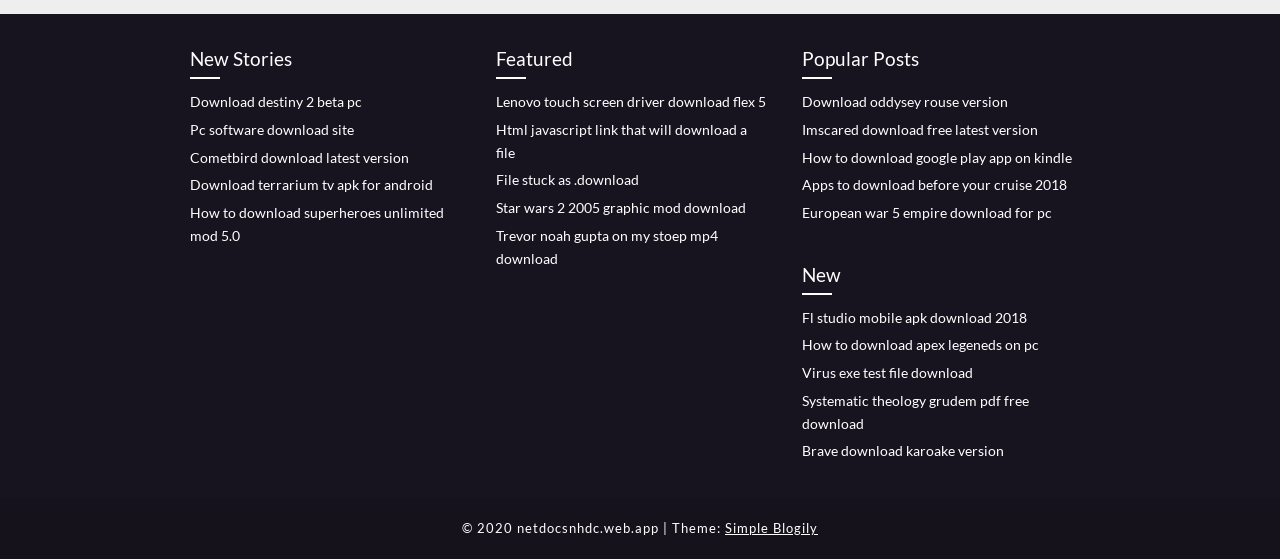What is the theme of the webpage?
Could you give a comprehensive explanation in response to this question?

The theme of the webpage is 'Simple Blogily' as indicated by the link 'Simple Blogily' next to the text '| Theme:' at the bottom of the webpage.